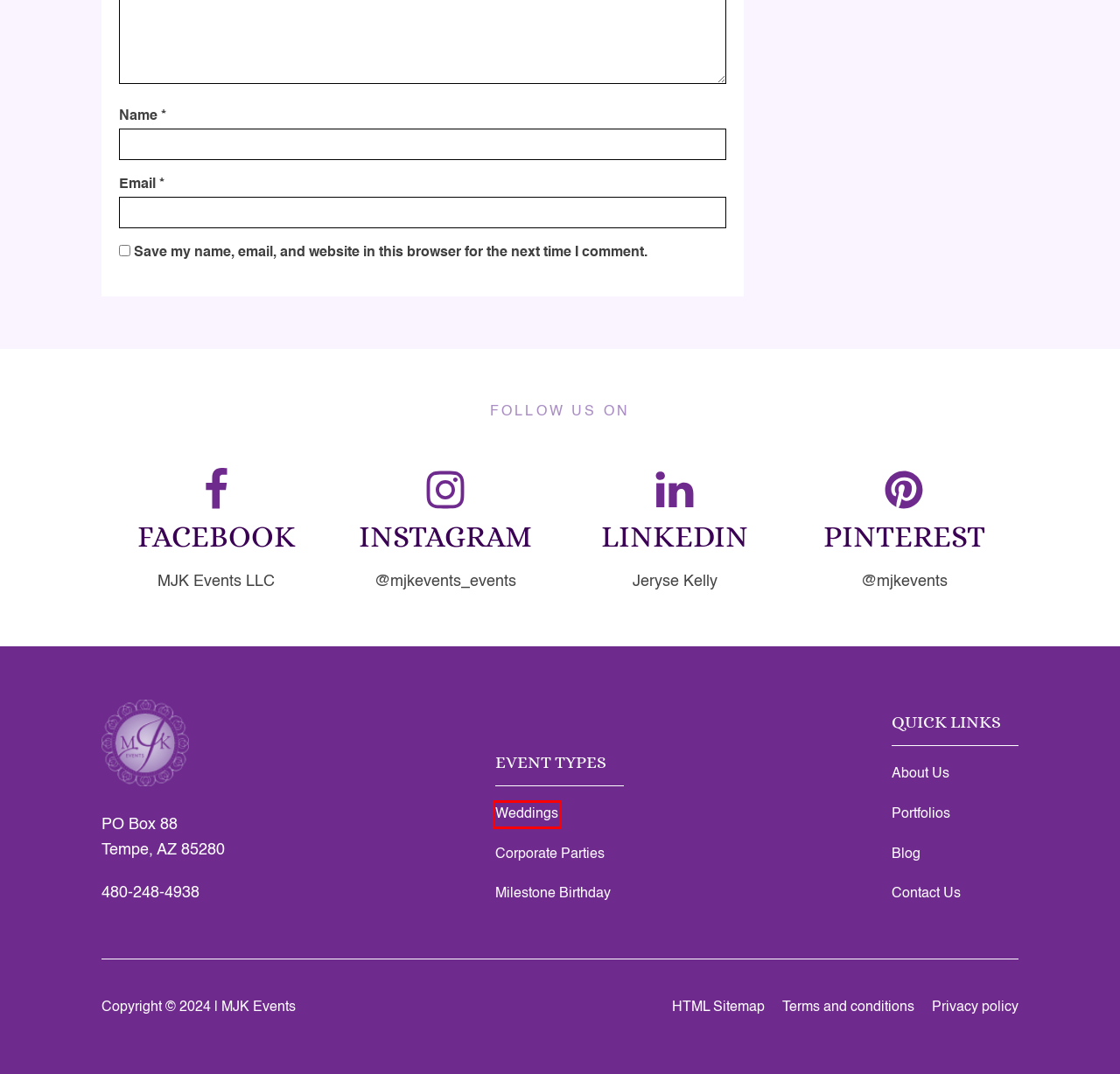You are presented with a screenshot of a webpage that includes a red bounding box around an element. Determine which webpage description best matches the page that results from clicking the element within the red bounding box. Here are the candidates:
A. Explore Our Terms of Use | MJK Events
B. Celebrate Life's Milestones | MJK Events
C. Privacy Policy: Your Privacy Matters | MJK Events
D. Unforgettable & Flawless Weddings | MJK Events
E. HTML Sitemap for Easy Navigation | MJK Events
F. About Us | Discover Enchanting Events by MJK
G. Create Unforgettable Corporate Events | MJK Events
H. Get In Touch With Us | MJK Events

D